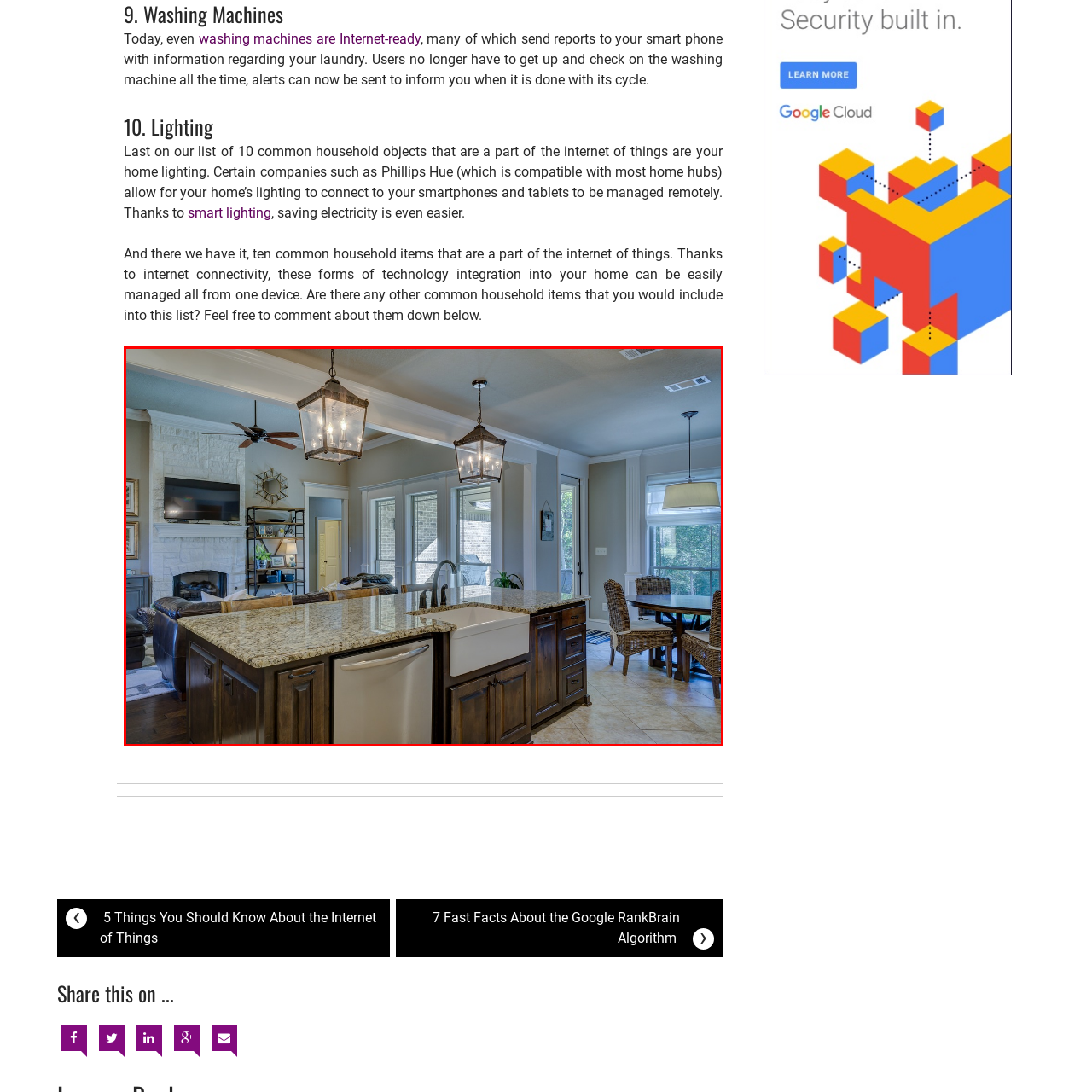Craft a detailed explanation of the image surrounded by the red outline.

This image showcases a modern kitchen that elegantly blends functionality with style. The focal point is a spacious island adorned with a glossy granite countertop, which provides ample preparation space and serves as a central gathering spot. Below the countertop, a farmhouse-style sink is integrated into the dark wooden cabinetry, enhancing the kitchen's rustic charm.

Hanging above the island are two stylish pendant lights that illuminate the area, adding warmth and character. The kitchen is open and airy, with a cozy seating area visible in the background, featuring a large sectional couch and a coffee table, perfect for informal gatherings. 

The adjoining dining area features a circular table surrounded by woven chairs, creating a comfortable spot for meals. Large windows flood the space with natural light, while the light color scheme of the walls and fixtures complements the overall design, making this kitchen not just a place for cooking, but a heart of the home where family and friends can come together. 

This setting represents the integration of modern home appliances and smart home technology, reflecting the growing trend of connected living spaces.